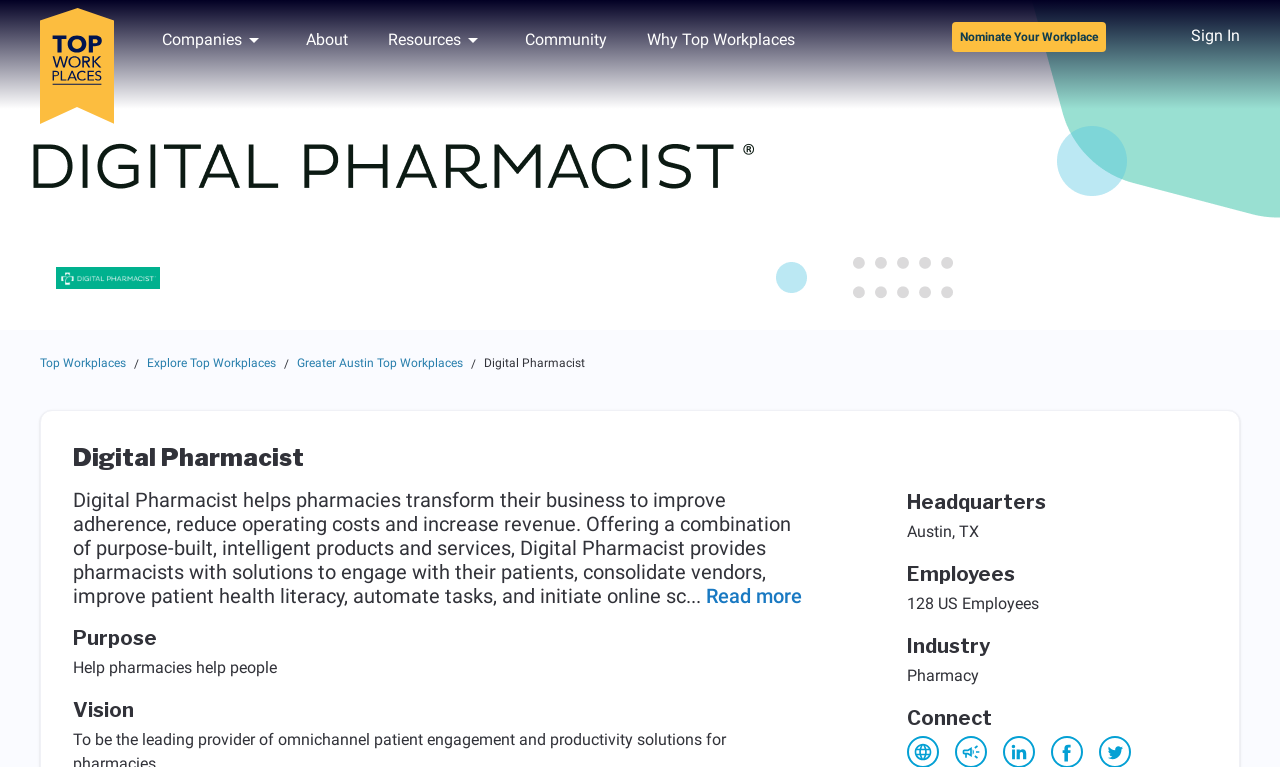Please find the bounding box for the UI element described by: "Sign In".

[0.93, 0.026, 0.969, 0.073]